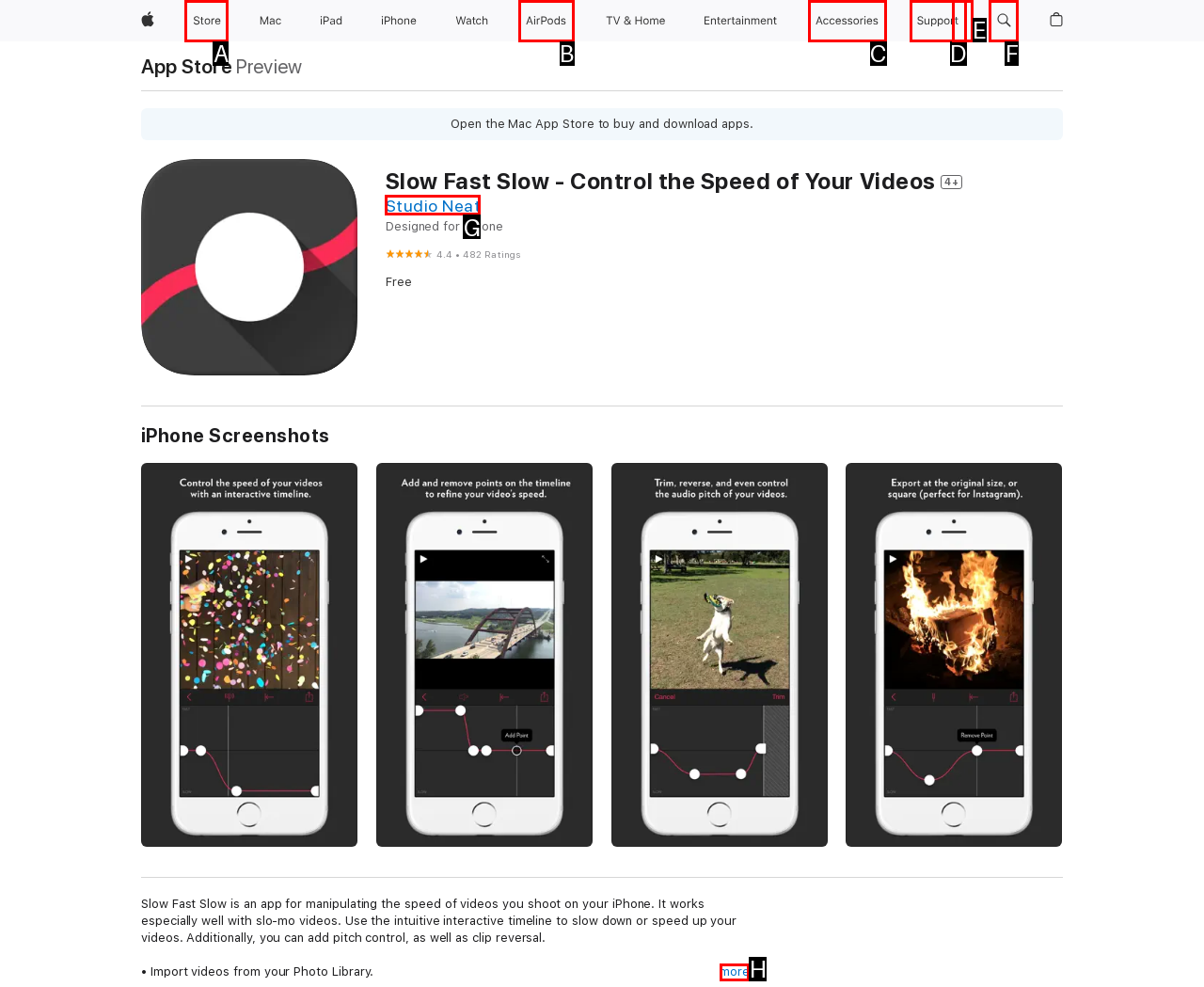Determine which HTML element to click to execute the following task: View Studio Neat Answer with the letter of the selected option.

G